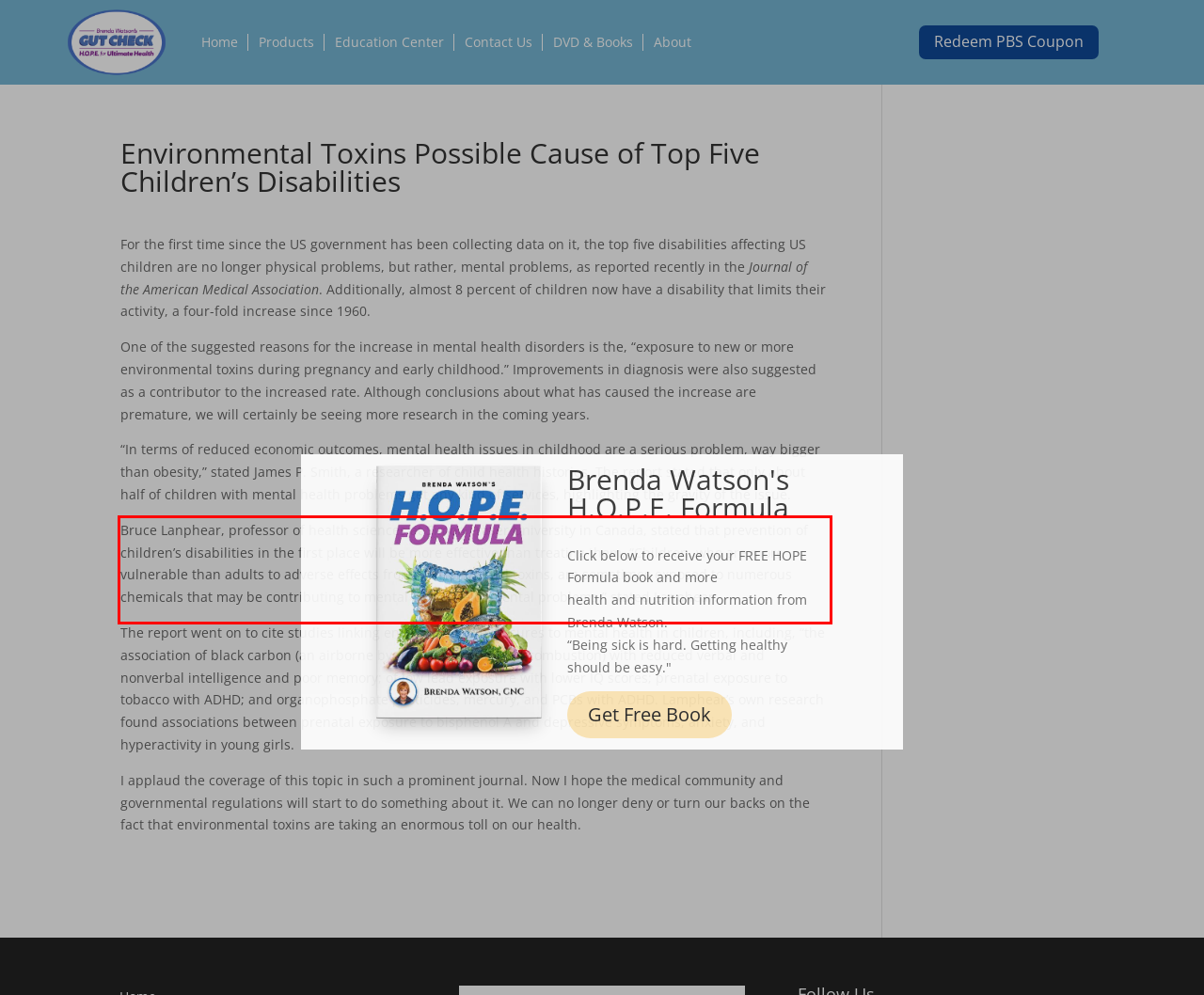Identify the text inside the red bounding box on the provided webpage screenshot by performing OCR.

Bruce Lanphear, professor of health sciences at Simon Fraser University in Canada, stated that prevention of children’s disabilities in the first place will be more effective than treating them. “Children, who are more vulnerable than adults to adverse effects from environmental toxins, are sometimes exposed to numerous chemicals that may be contributing to mental and developmental problems,” stated Lanphear.